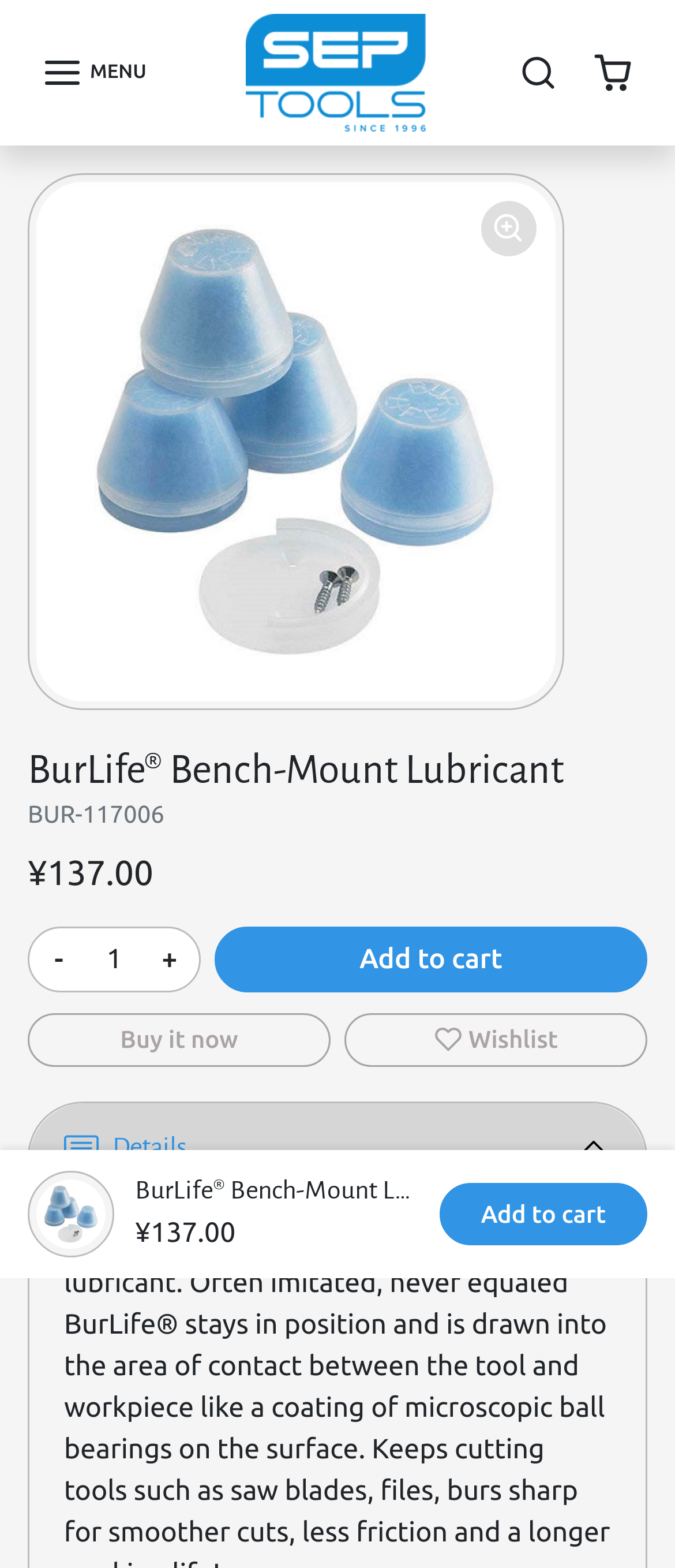From the webpage screenshot, identify the region described by parent_node: MENU. Provide the bounding box coordinates as (top-left x, top-left y, bottom-right x, bottom-right y), with each value being a floating point number between 0 and 1.

[0.365, 0.009, 0.632, 0.084]